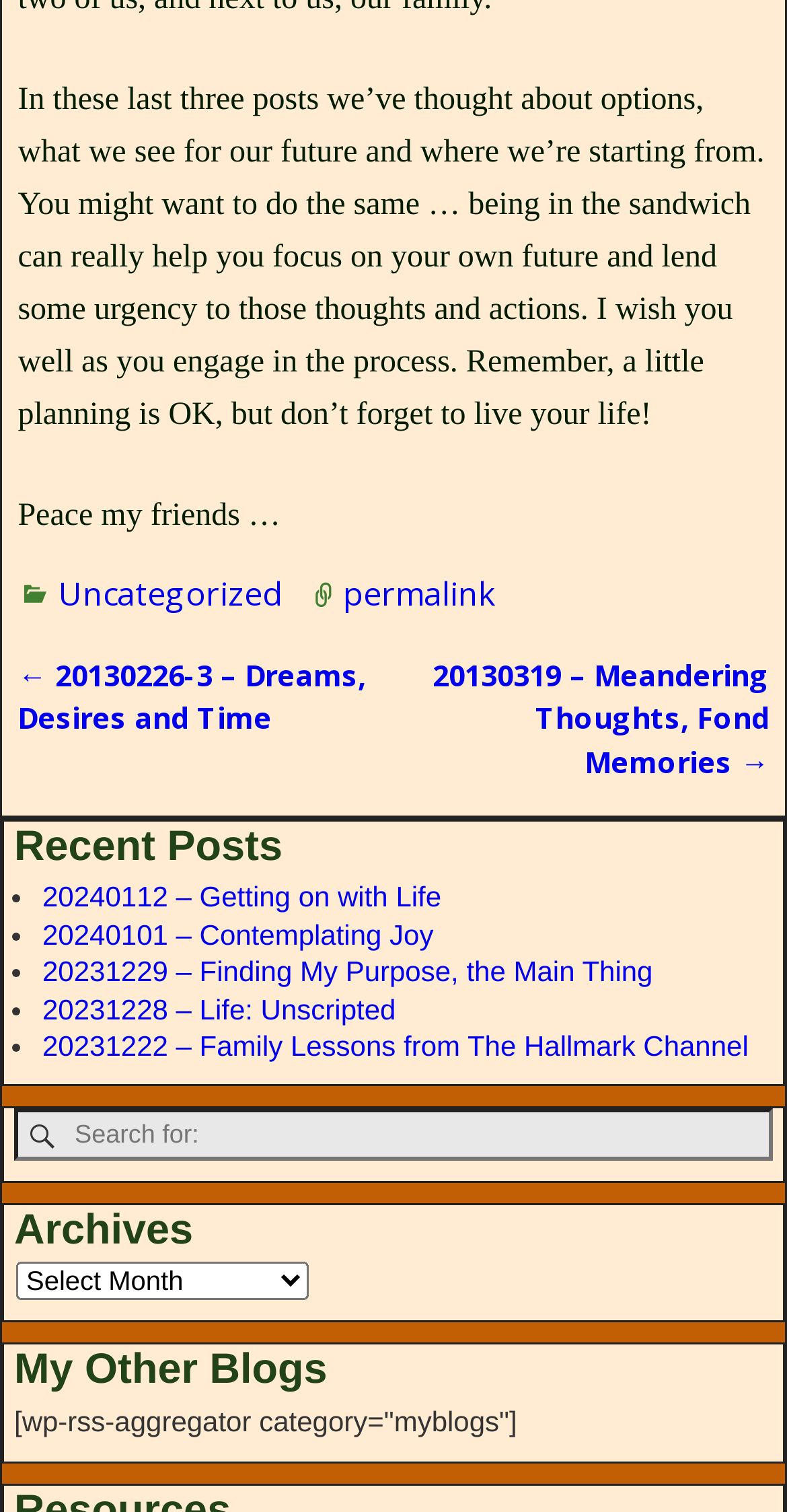Locate the bounding box coordinates of the clickable region necessary to complete the following instruction: "visit my other blogs". Provide the coordinates in the format of four float numbers between 0 and 1, i.e., [left, top, right, bottom].

[0.018, 0.89, 0.982, 0.925]